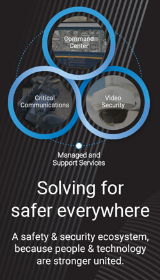What is the mission of the safety and security ecosystem?
Provide a well-explained and detailed answer to the question.

The caption reads, 'Solving for safer everywhere,' which emphasizes the mission to create a robust safety and security ecosystem, indicating that the mission is to provide a comprehensive and effective safety and security solution.